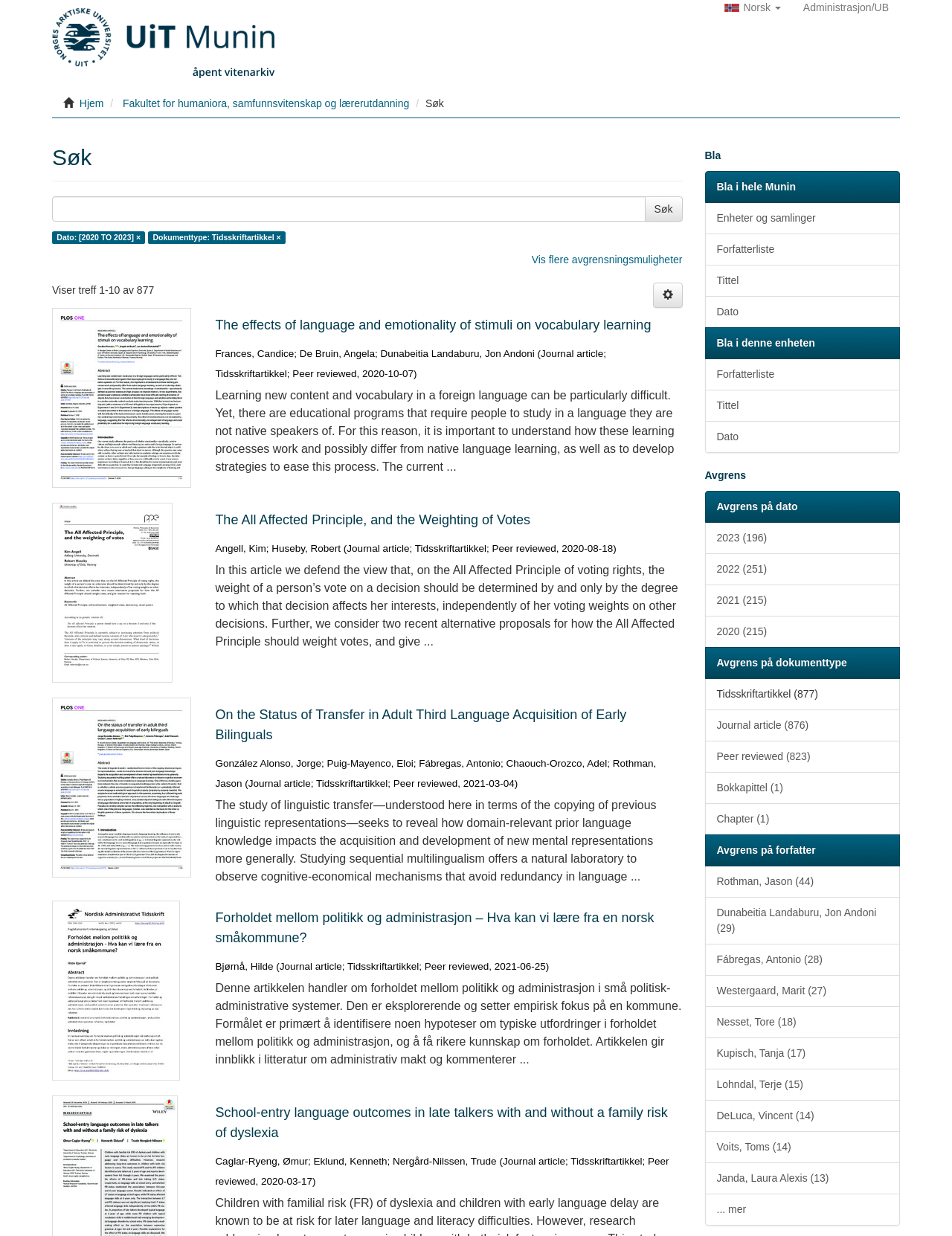What is the language of the academic articles on this webpage?
Look at the image and provide a short answer using one word or a phrase.

Norwegian